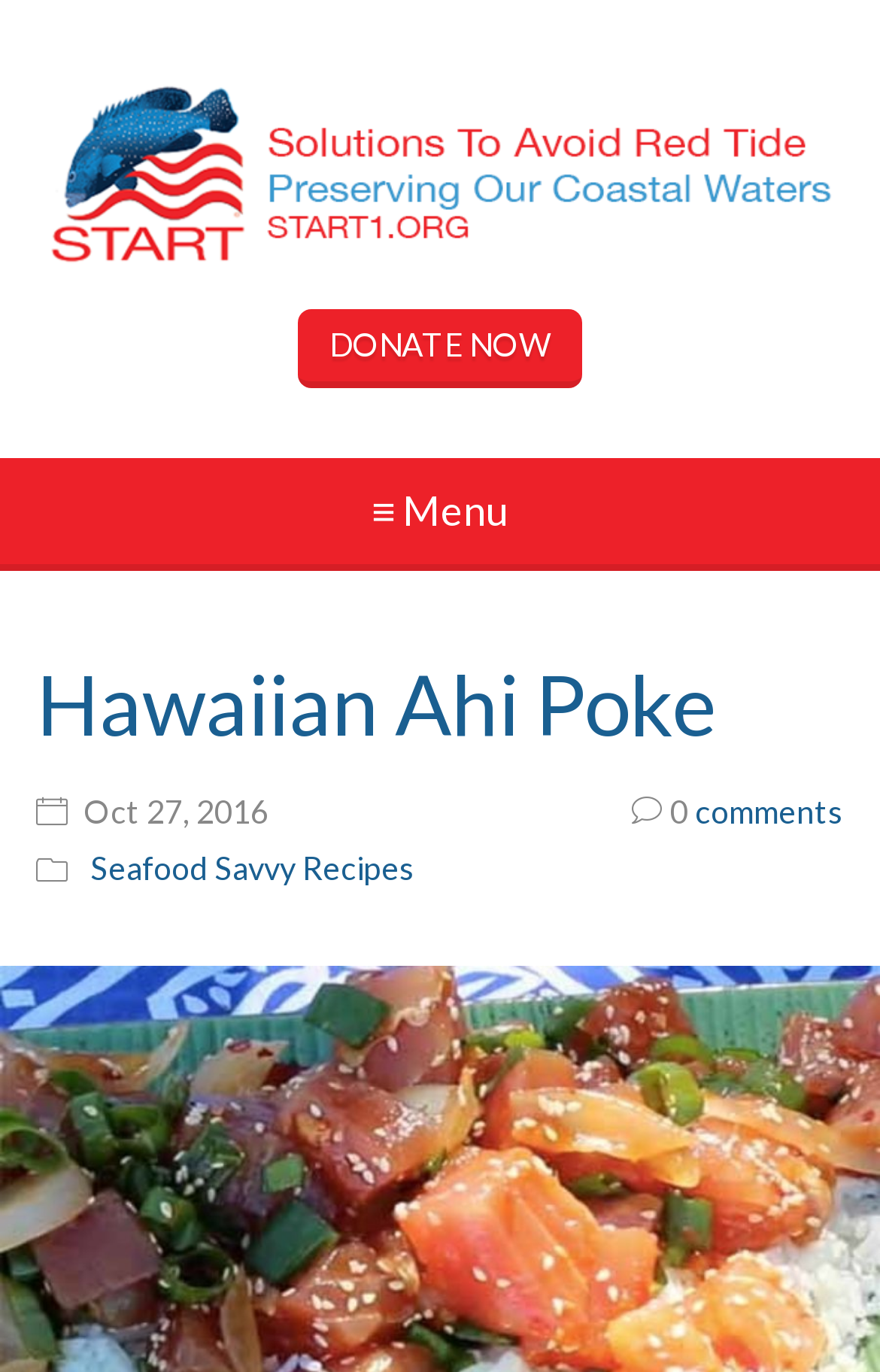Identify and provide the title of the webpage.

Hawaiian Ahi Poke